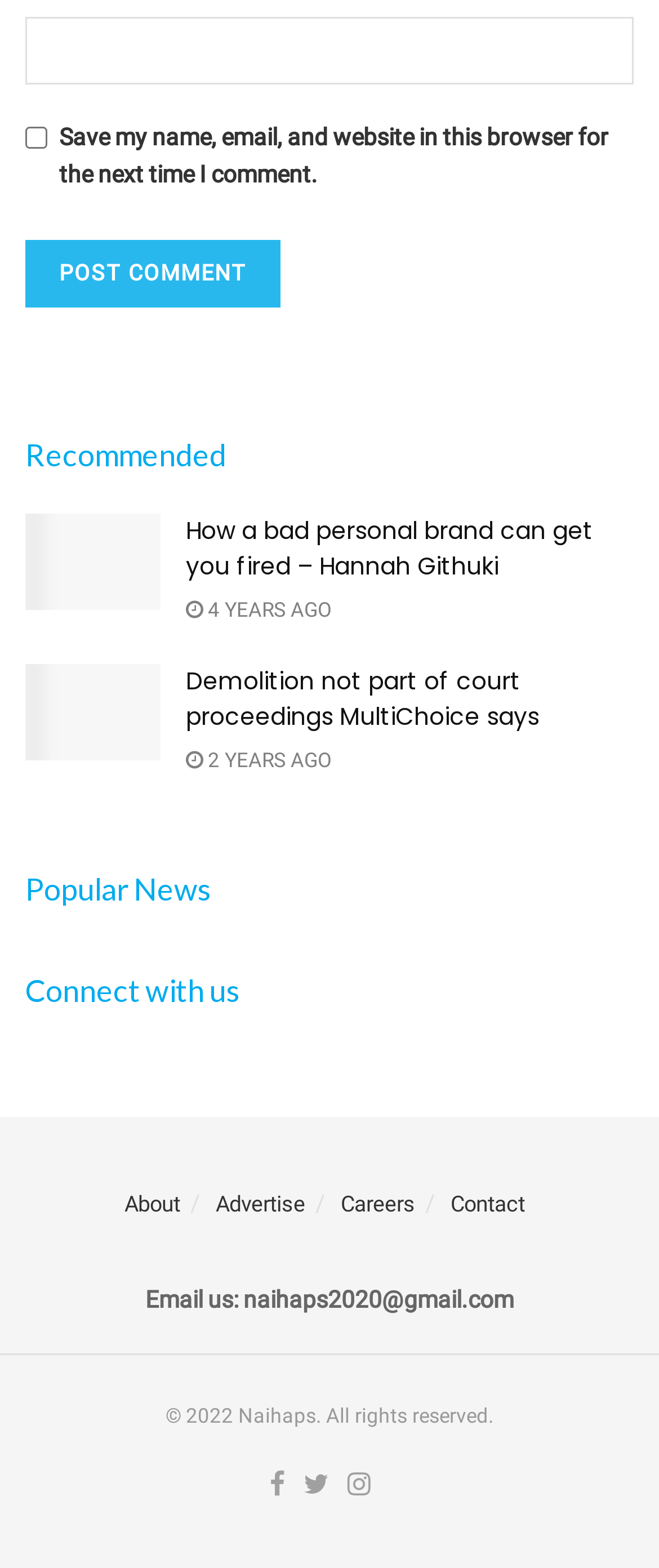Extract the bounding box coordinates for the described element: "About". The coordinates should be represented as four float numbers between 0 and 1: [left, top, right, bottom].

[0.188, 0.755, 0.273, 0.771]